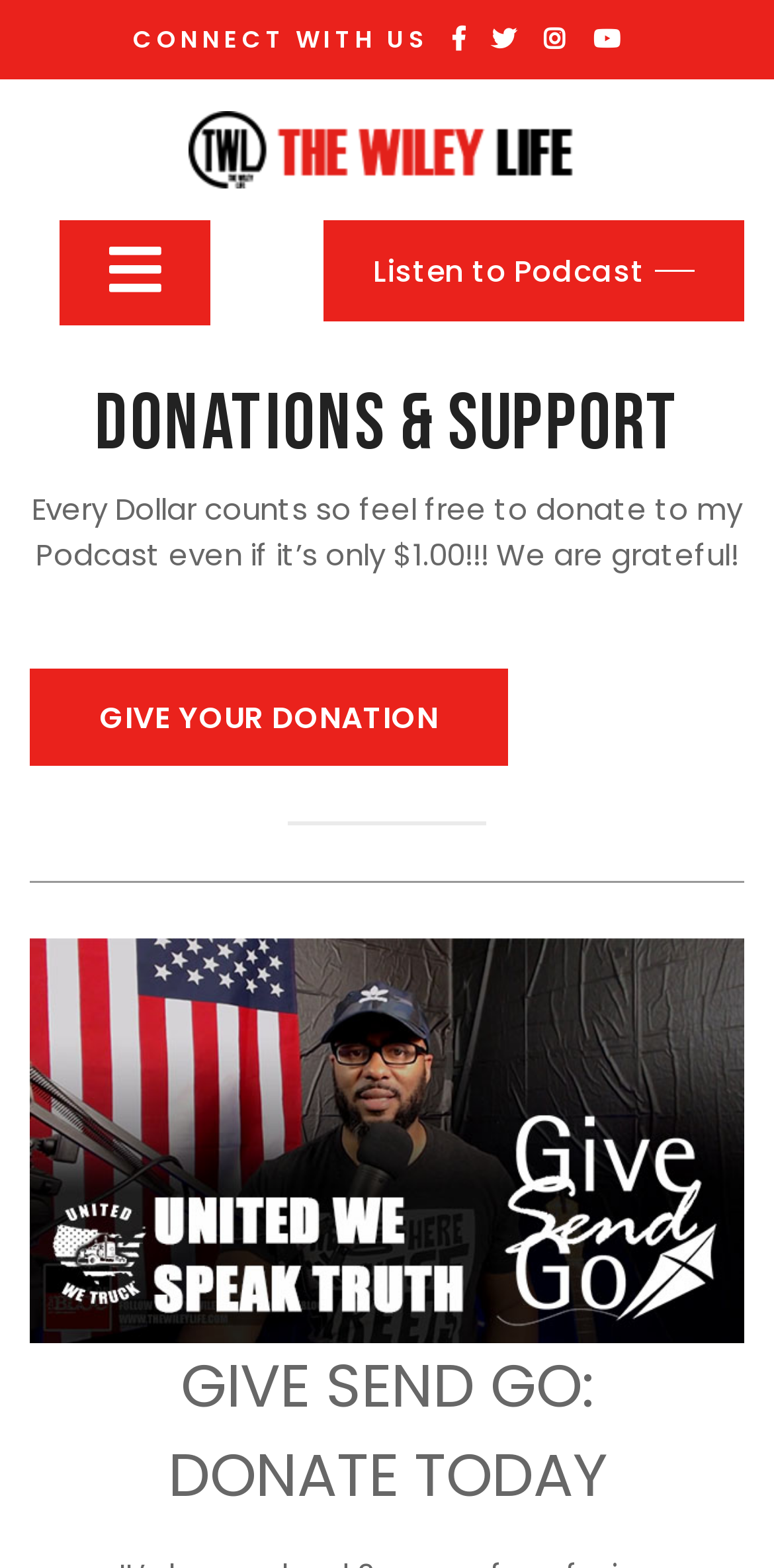Determine the bounding box coordinates of the clickable area required to perform the following instruction: "Donate to the podcast". The coordinates should be represented as four float numbers between 0 and 1: [left, top, right, bottom].

[0.038, 0.427, 0.656, 0.489]